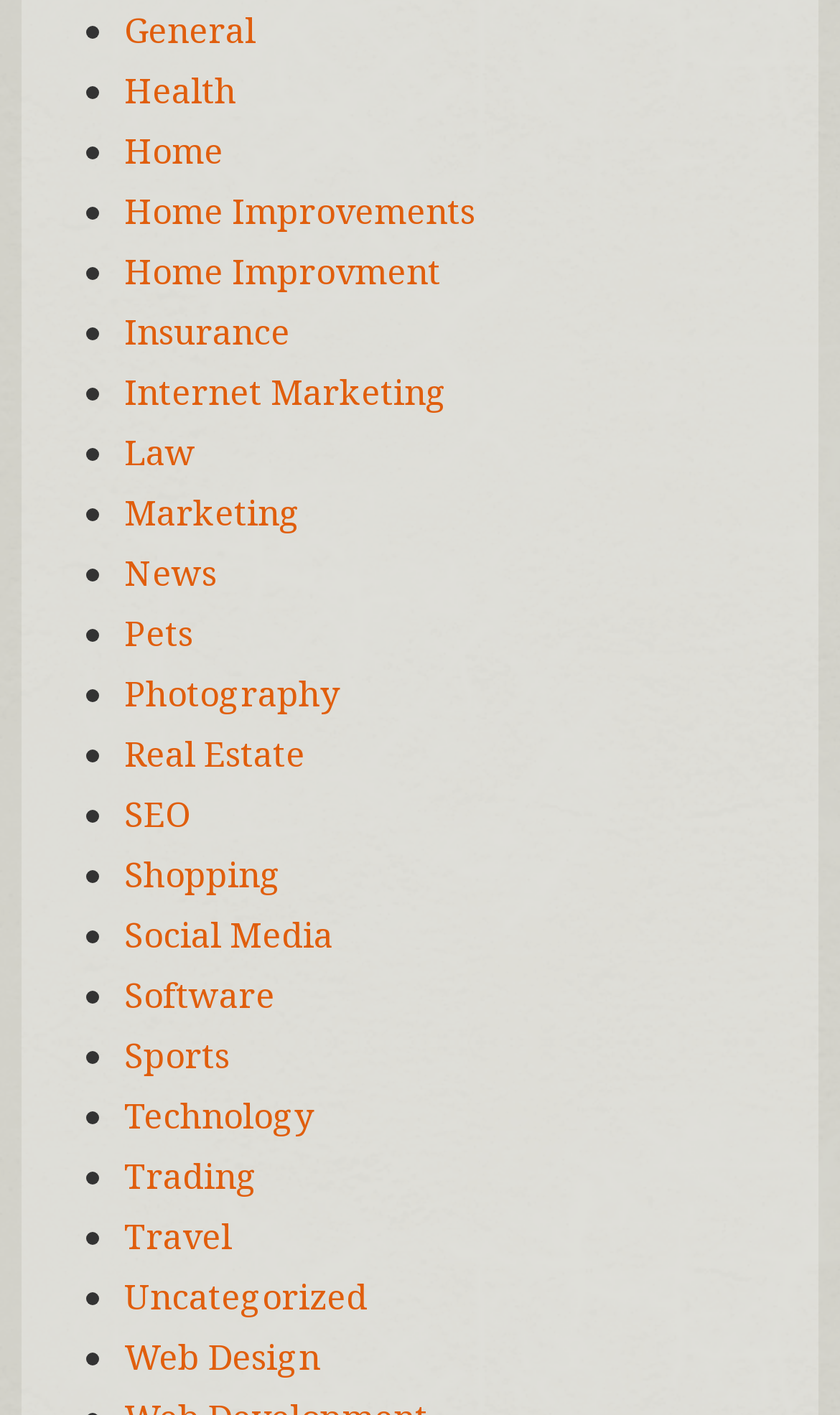Can you determine the bounding box coordinates of the area that needs to be clicked to fulfill the following instruction: "Explore Photography"?

[0.148, 0.474, 0.404, 0.508]